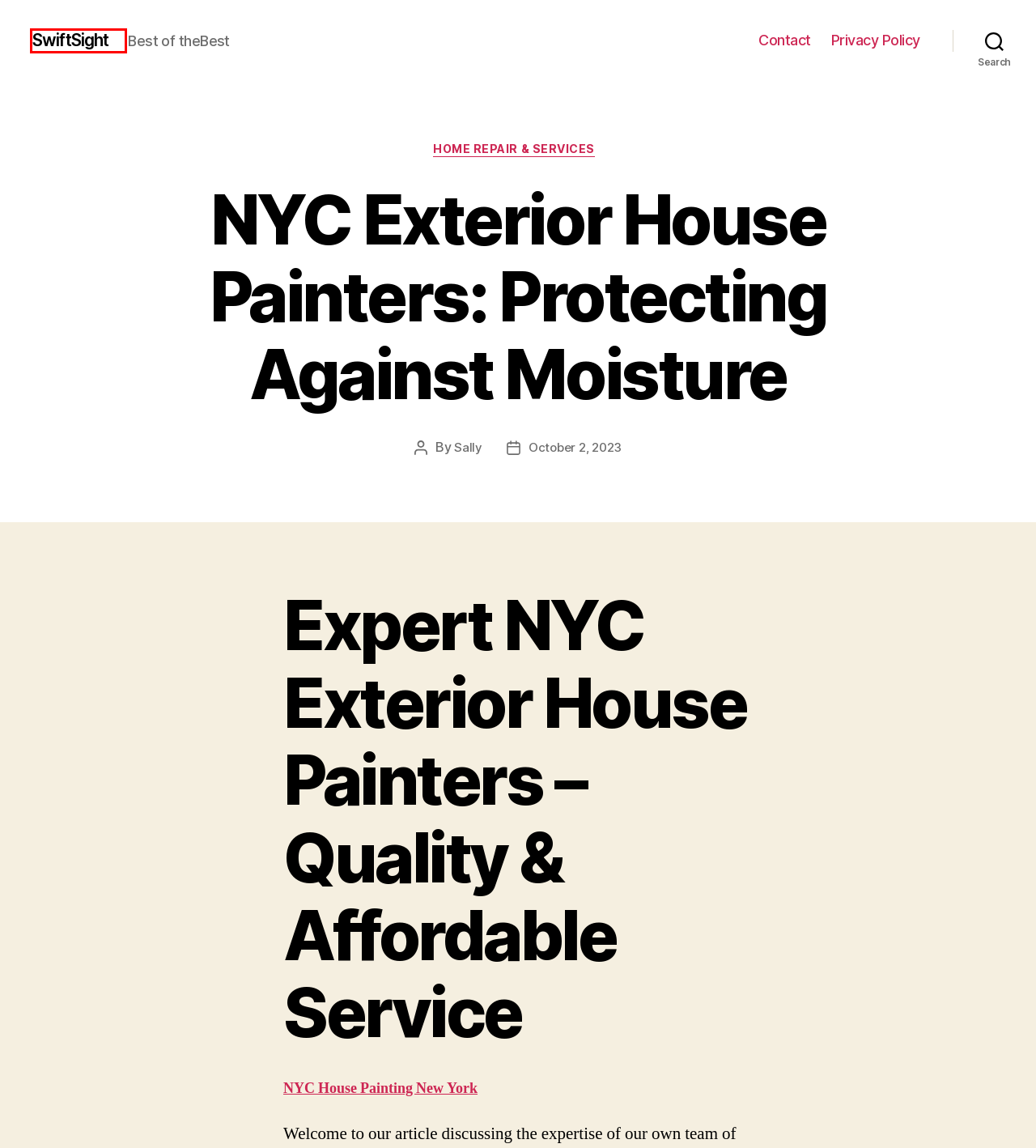Analyze the given webpage screenshot and identify the UI element within the red bounding box. Select the webpage description that best matches what you expect the new webpage to look like after clicking the element. Here are the candidates:
A. Sally – SwiftSight
B. Other – SwiftSight
C. Local House Painters New York, Interior Painters NYC, Exterior Painters New York
D. Contact – SwiftSight
E. Home Repair & Services – SwiftSight
F. Privacy Policy – SwiftSight
G. April 2024 – SwiftSight
H. SwiftSight – Best of theBest

H